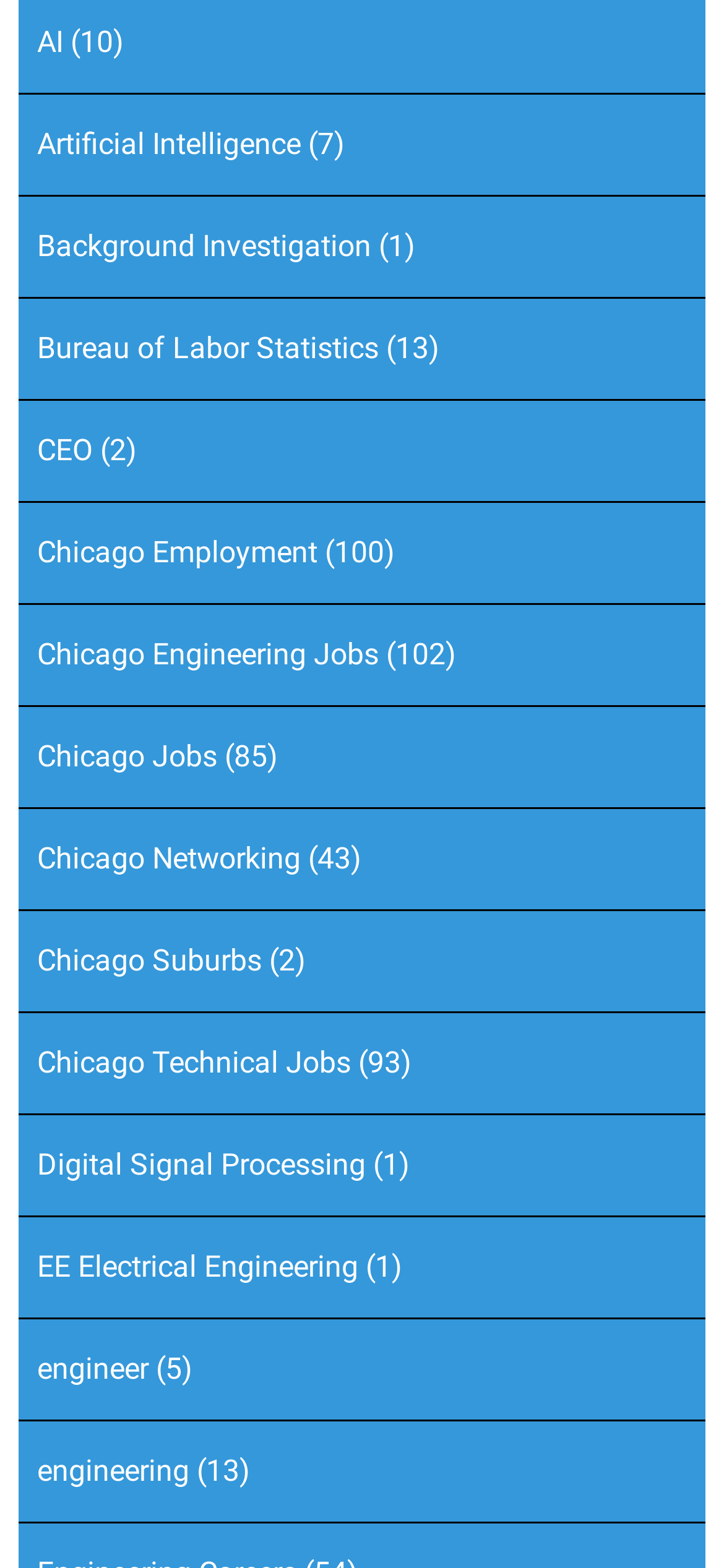Use a single word or phrase to answer the following:
What is the text next to the 'Chicago Jobs' link?

(85)